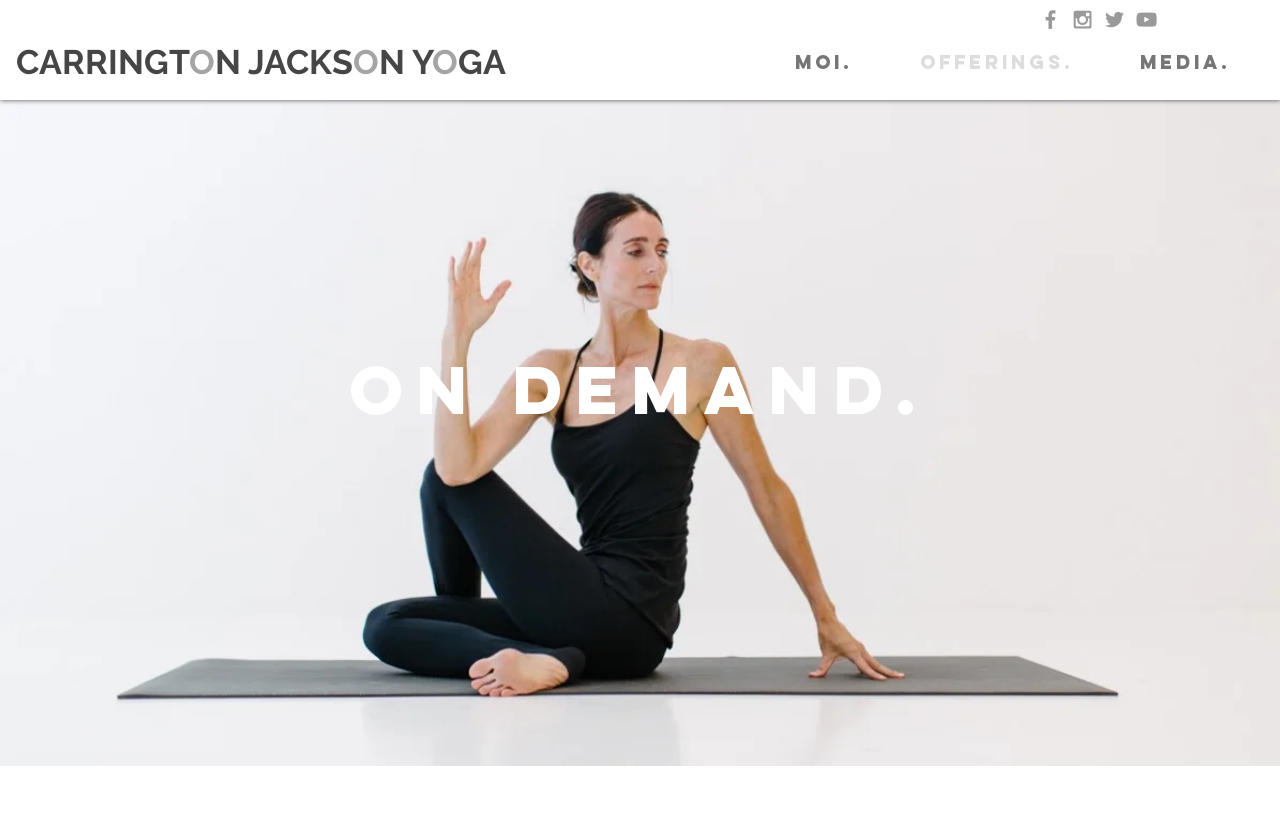Determine the bounding box coordinates of the region I should click to achieve the following instruction: "Learn about on demand yoga". Ensure the bounding box coordinates are four float numbers between 0 and 1, i.e., [left, top, right, bottom].

[0.121, 0.419, 0.878, 0.522]